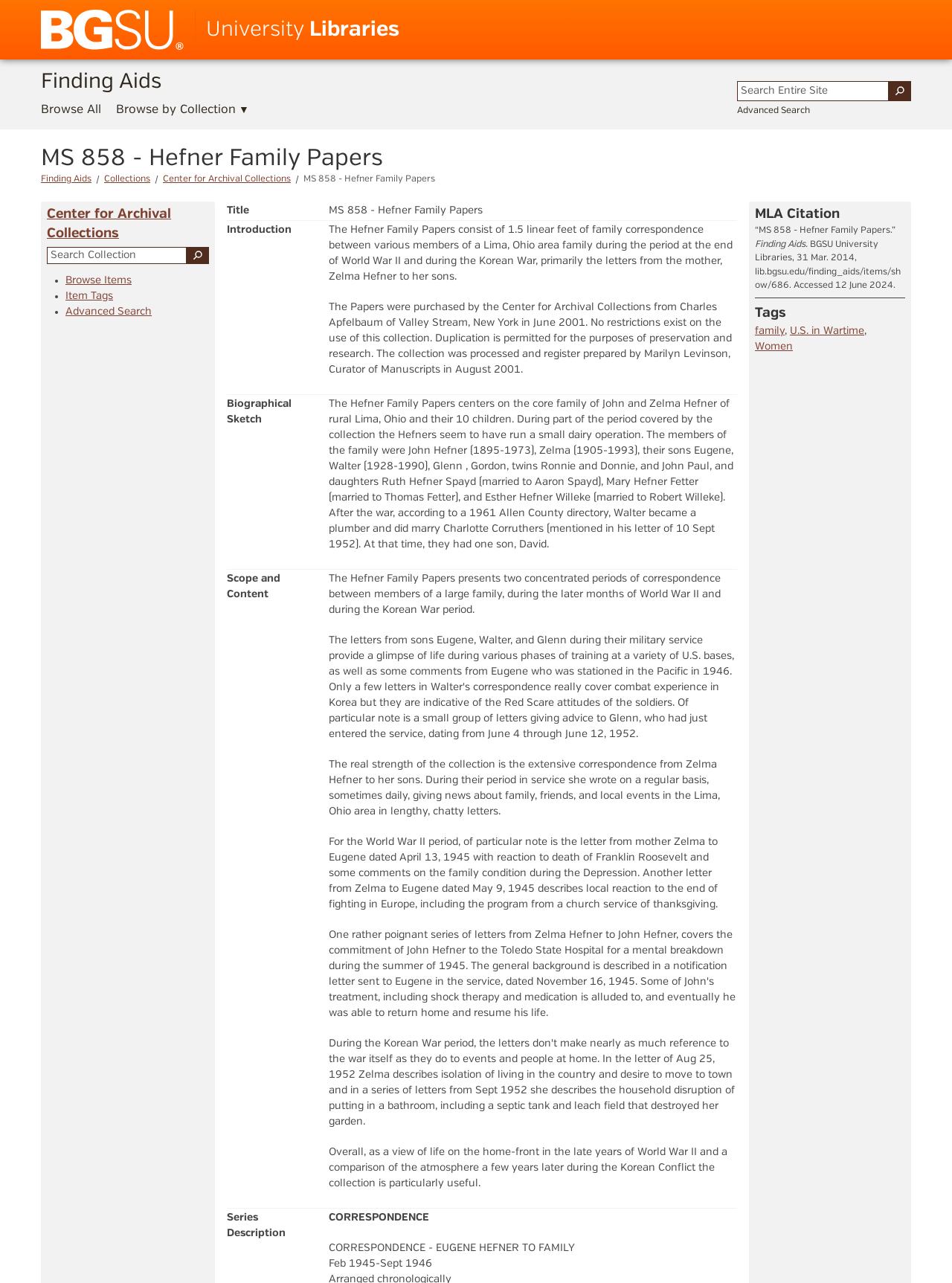Detail the features and information presented on the webpage.

This webpage is about the Hefner Family Papers, a collection of archival materials at the Center for Archival Collections at BGSU University Libraries. At the top of the page, there is a navigation menu with links to "Finding Aids", "Browse All", and "Browse by Collection". Below this, there is a search bar with a button to search the entire site. 

The main content of the page is divided into several sections. The first section has a heading "MS 858 - Hefner Family Papers" and provides a brief description of the collection. Below this, there is a breadcrumb navigation menu with links to "Finding Aids", "Collections", and "Center for Archival Collections". 

The next section has a heading "Center for Archival Collections" and provides a link to the center's webpage. Below this, there is a search bar to search within the collection. 

The following section has a navigation menu with links to "Browse Items", "Item Tags", and "Advanced Search". 

The main content of the page is presented in a table format with three rows. The first row has a heading "Title" and displays the title of the collection. The second row has a heading "Introduction" and provides a lengthy description of the collection, including its contents and history. The third row has a heading "Biographical Sketch" and provides information about the Hefner family, including their members and their lives. 

Below the table, there is a section with a heading "MLA Citation" and provides a citation for the collection in MLA format. 

The final section of the page has a heading "Tags" and lists several tags related to the collection, including "family", "U.S. in Wartime", and "Women".